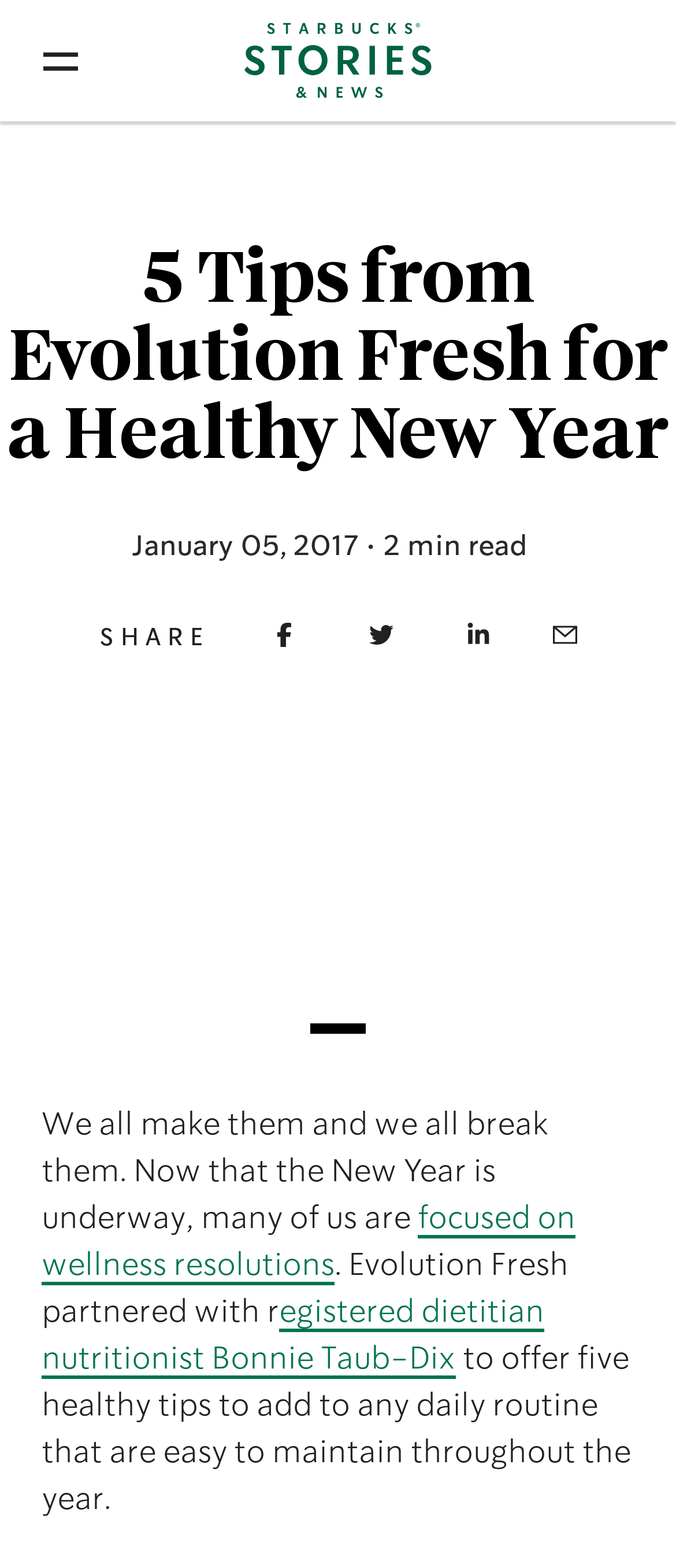Please identify the bounding box coordinates of the region to click in order to complete the task: "Switch to French language". The coordinates must be four float numbers between 0 and 1, specified as [left, top, right, bottom].

None